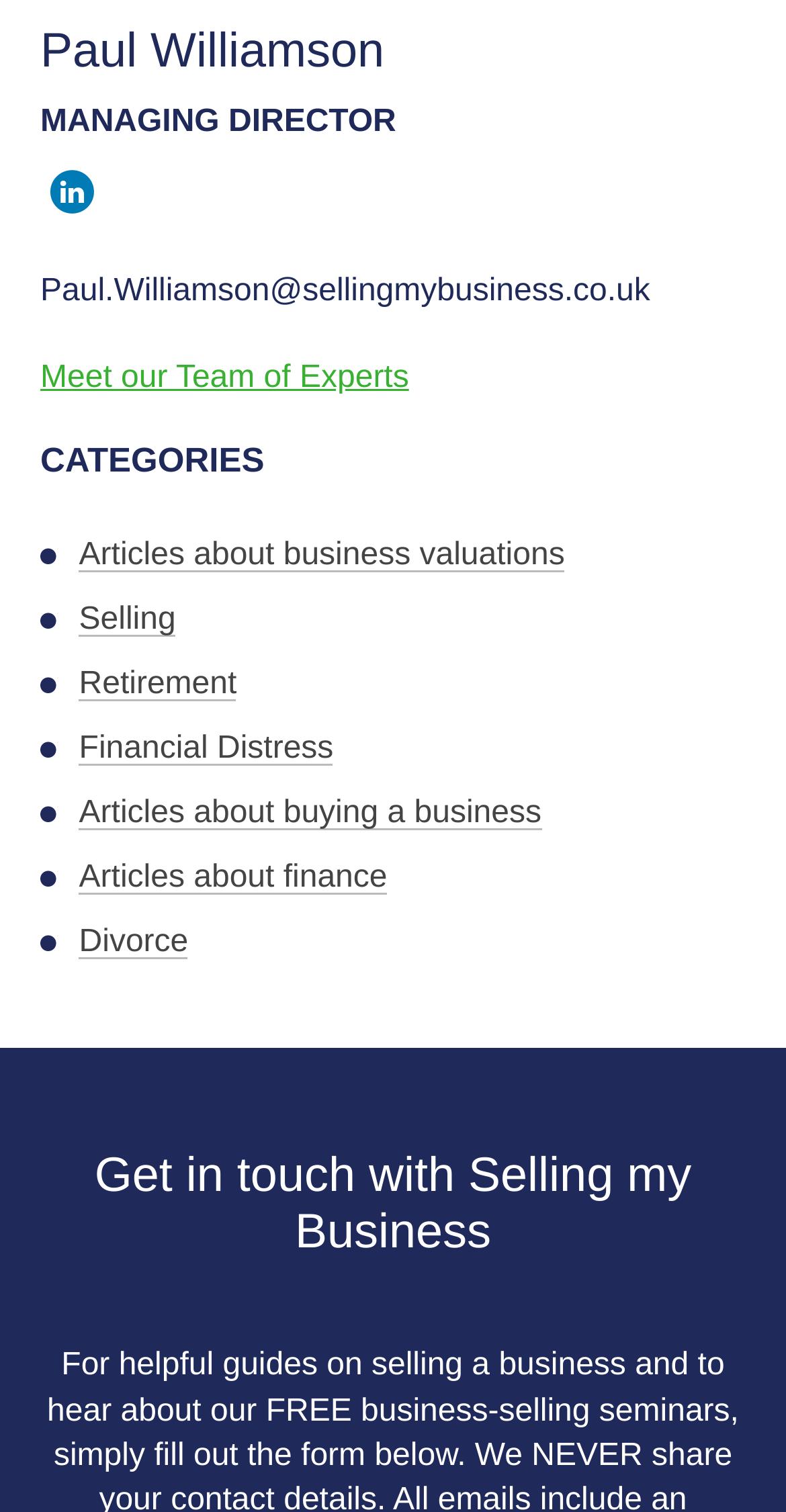Respond to the question with just a single word or phrase: 
How can I get in touch with Selling my Business?

Get in touch